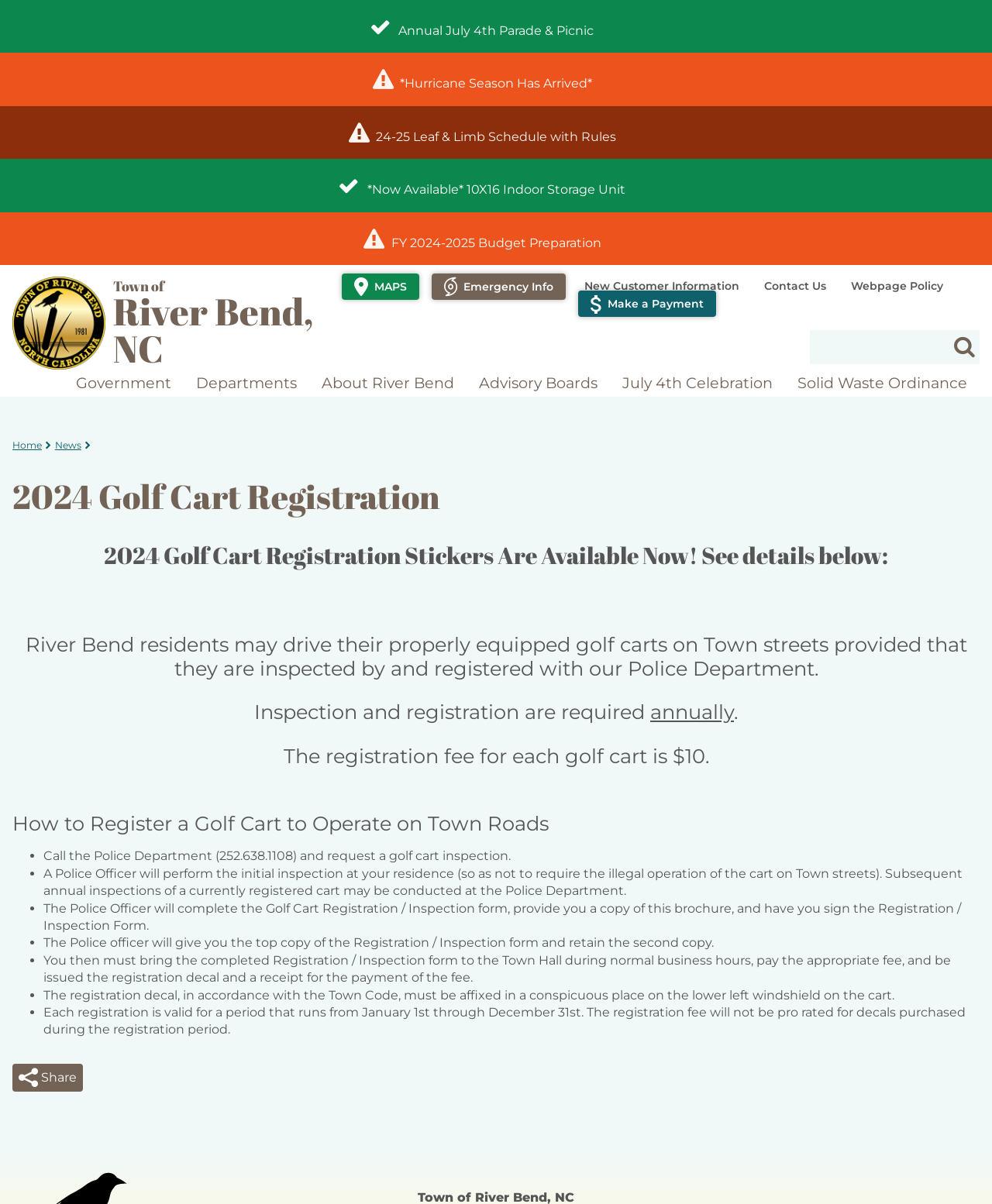Extract the bounding box coordinates for the UI element described as: "jobs@engys.com".

None